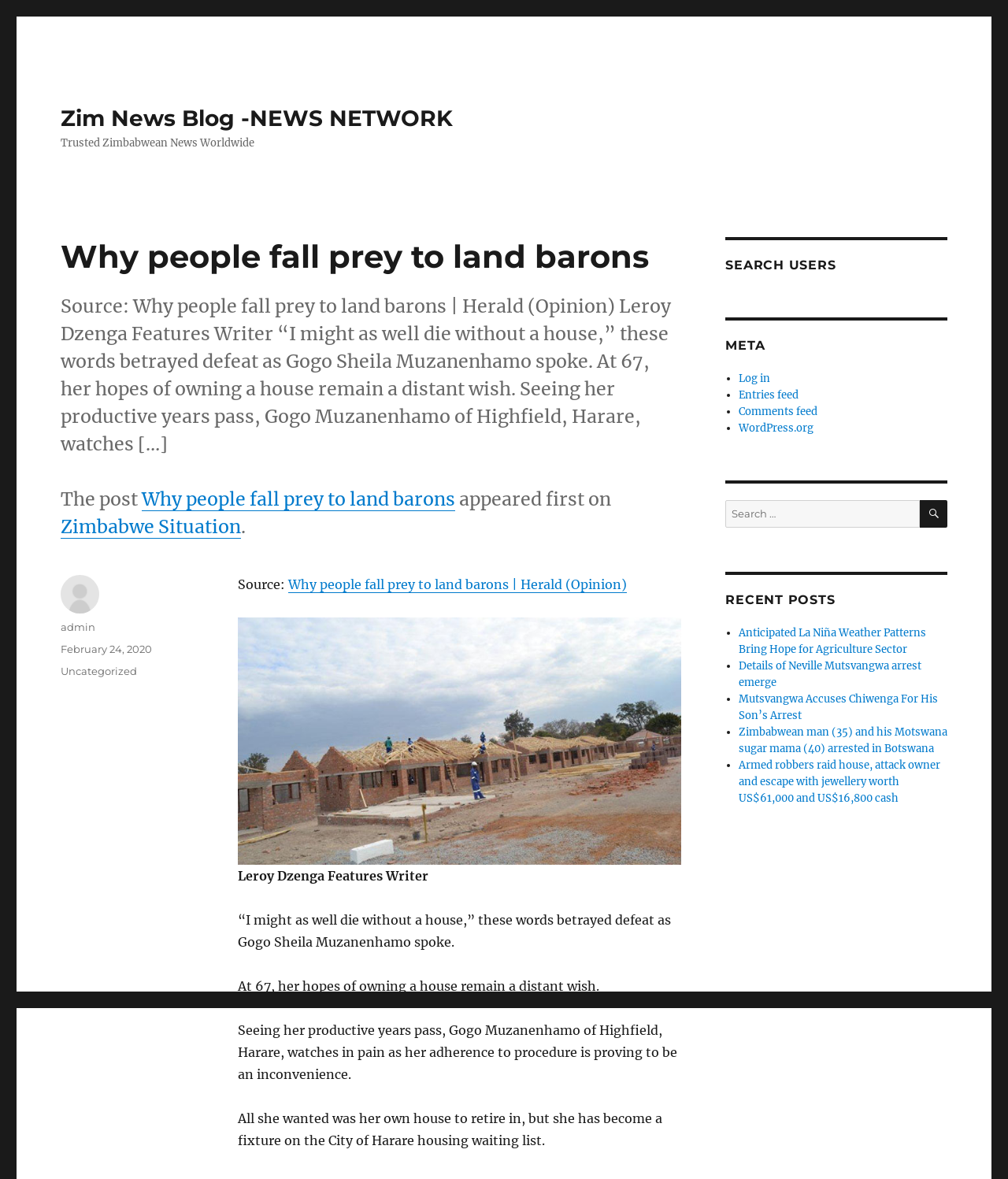What is the name of the news blog?
We need a detailed and meticulous answer to the question.

I found the answer by looking at the top-left corner of the webpage, where it says 'Zim News Blog - NEWS NETWORK'. This suggests that 'Zim News Blog' is the name of the news blog.